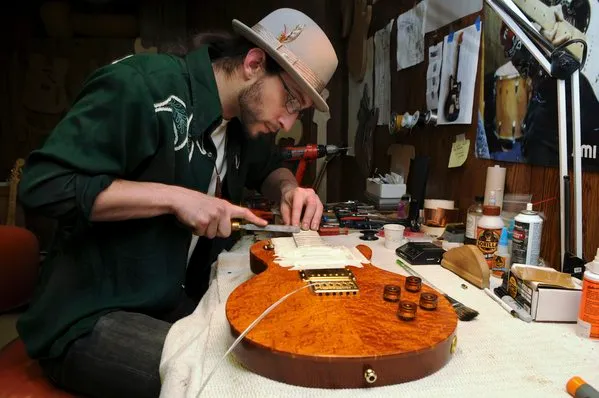Please provide a detailed answer to the question below based on the screenshot: 
What type of finish does the guitar have?

The caption describes the guitar as having a 'striking, glossy finish', indicating that the guitar has a shiny and reflective surface.